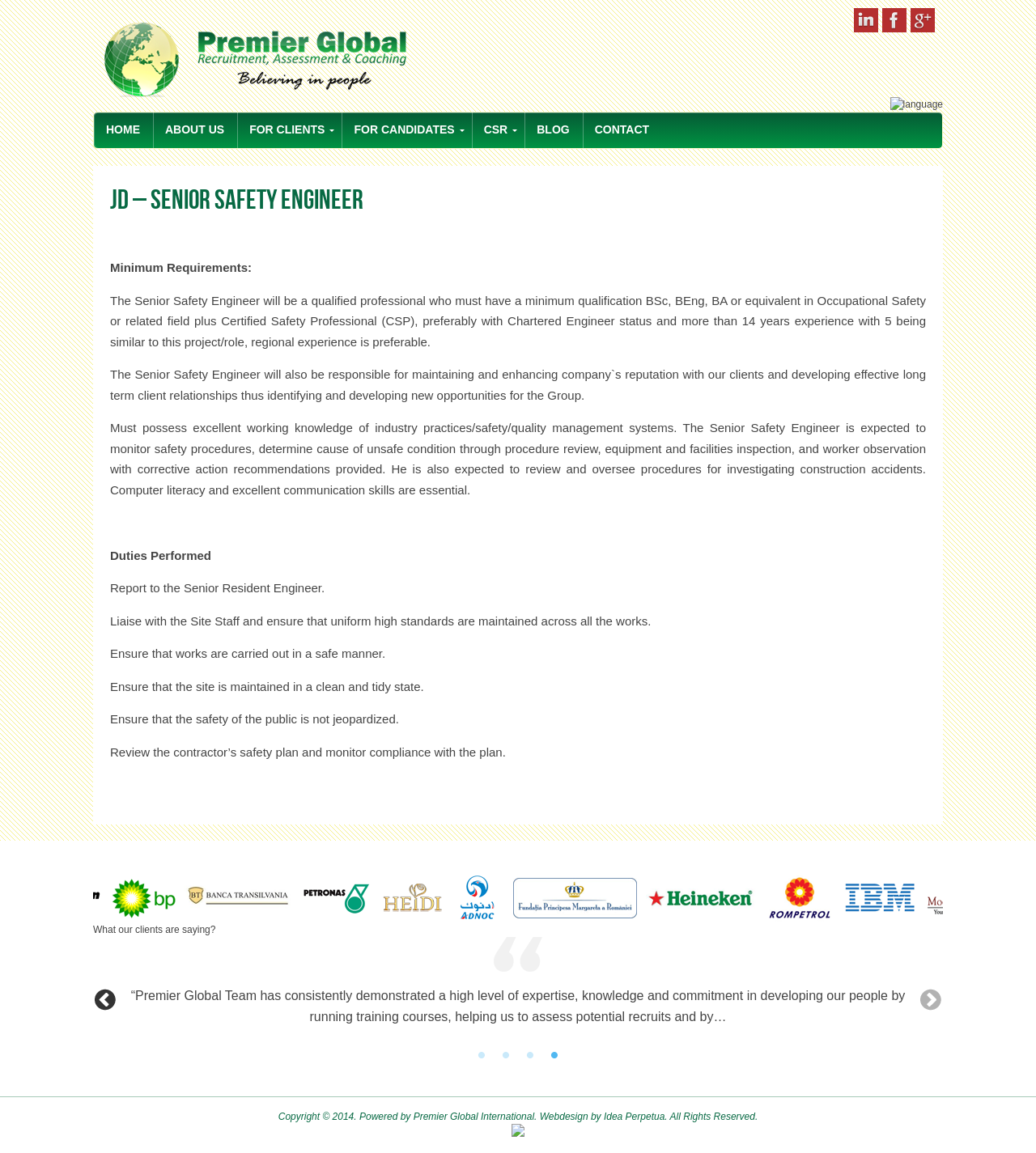Find the bounding box coordinates of the element to click in order to complete this instruction: "Click the Previous button". The bounding box coordinates must be four float numbers between 0 and 1, denoted as [left, top, right, bottom].

[0.09, 0.857, 0.113, 0.878]